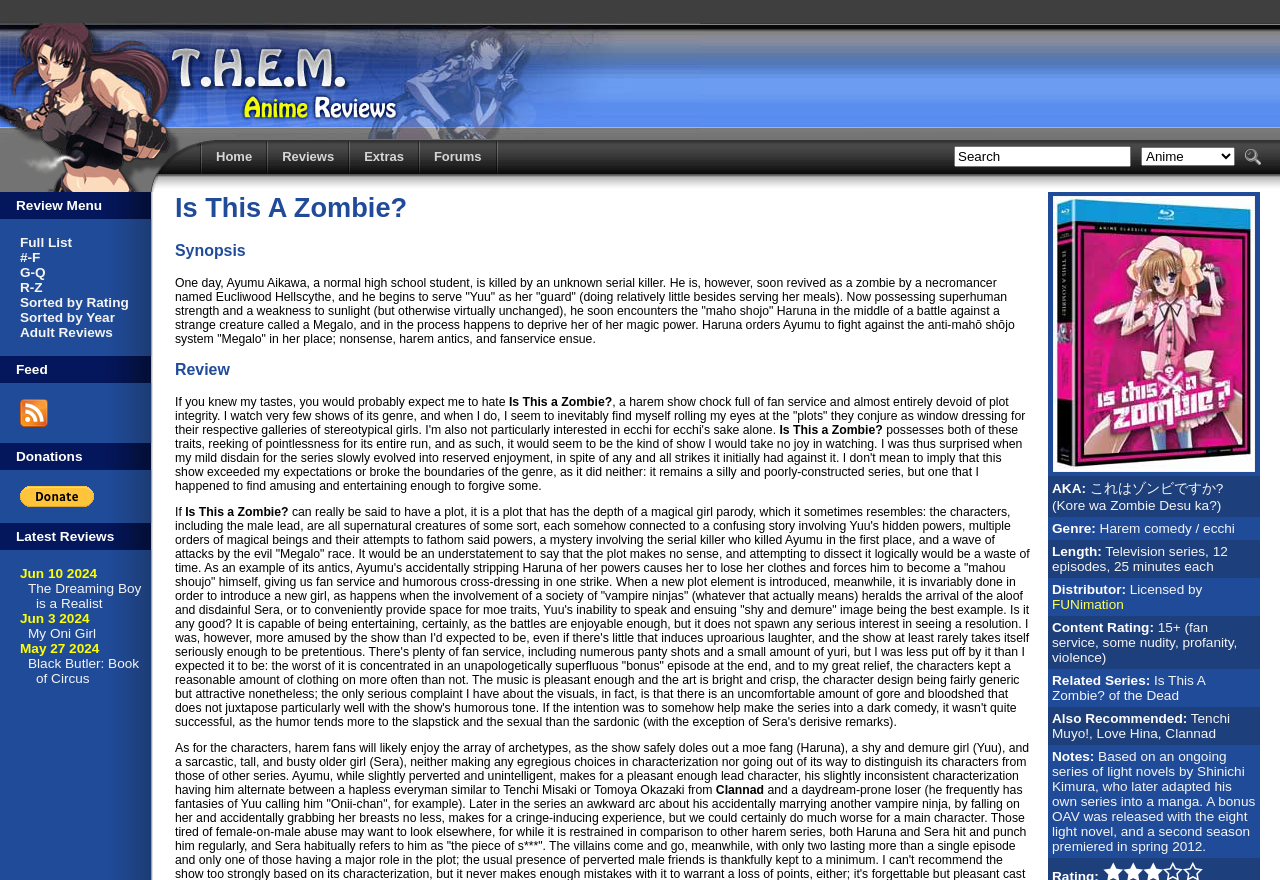Kindly determine the bounding box coordinates for the clickable area to achieve the given instruction: "Browse the latest reviews".

[0.012, 0.601, 0.089, 0.618]